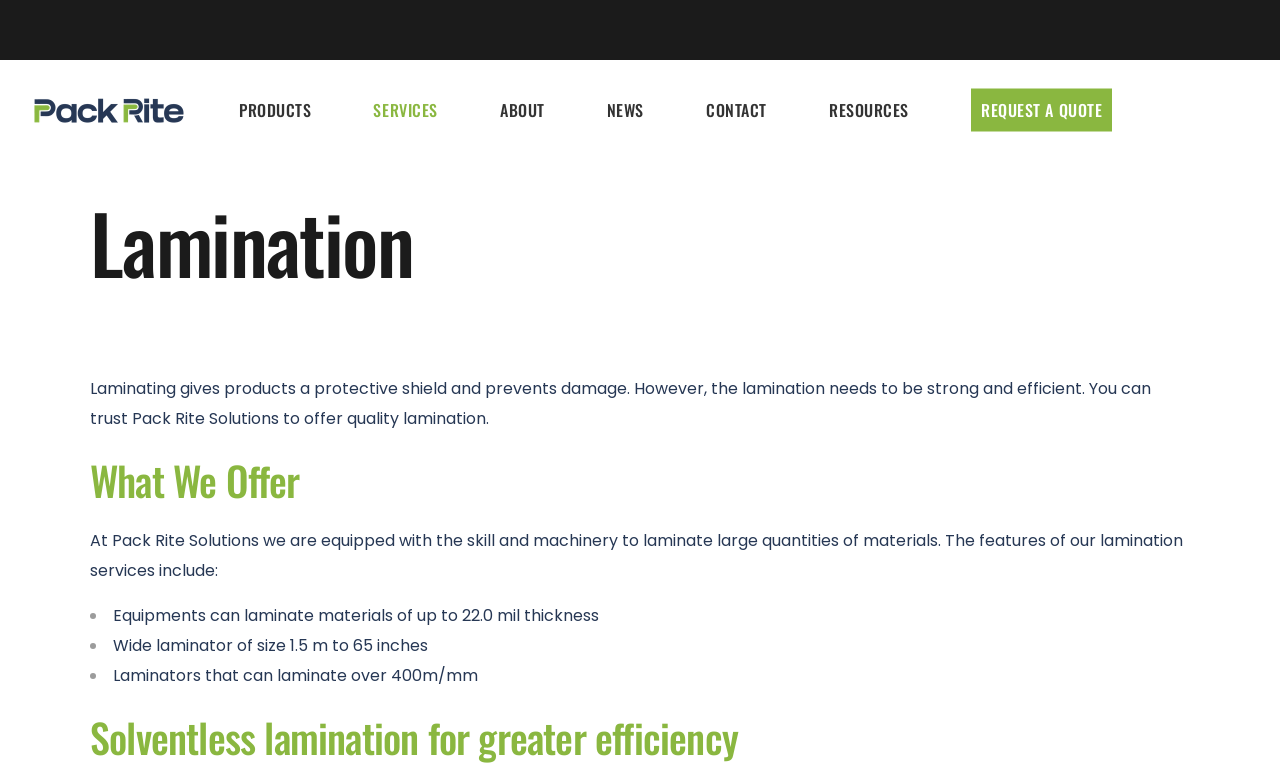Please answer the following question using a single word or phrase: 
How many links are in the top navigation menu?

7